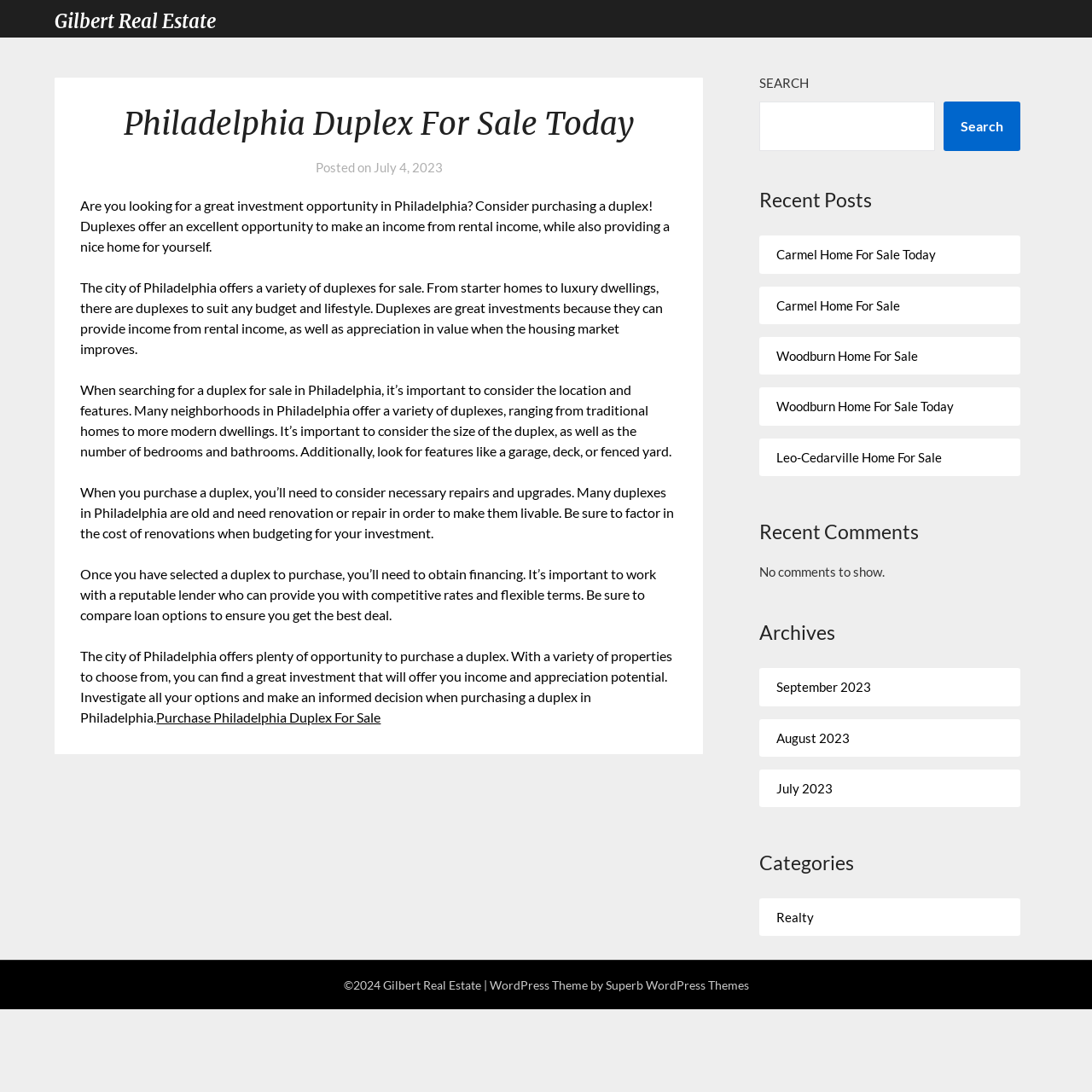Find the bounding box coordinates for the area that should be clicked to accomplish the instruction: "Visit Gilbert Real Estate homepage".

[0.05, 0.006, 0.198, 0.034]